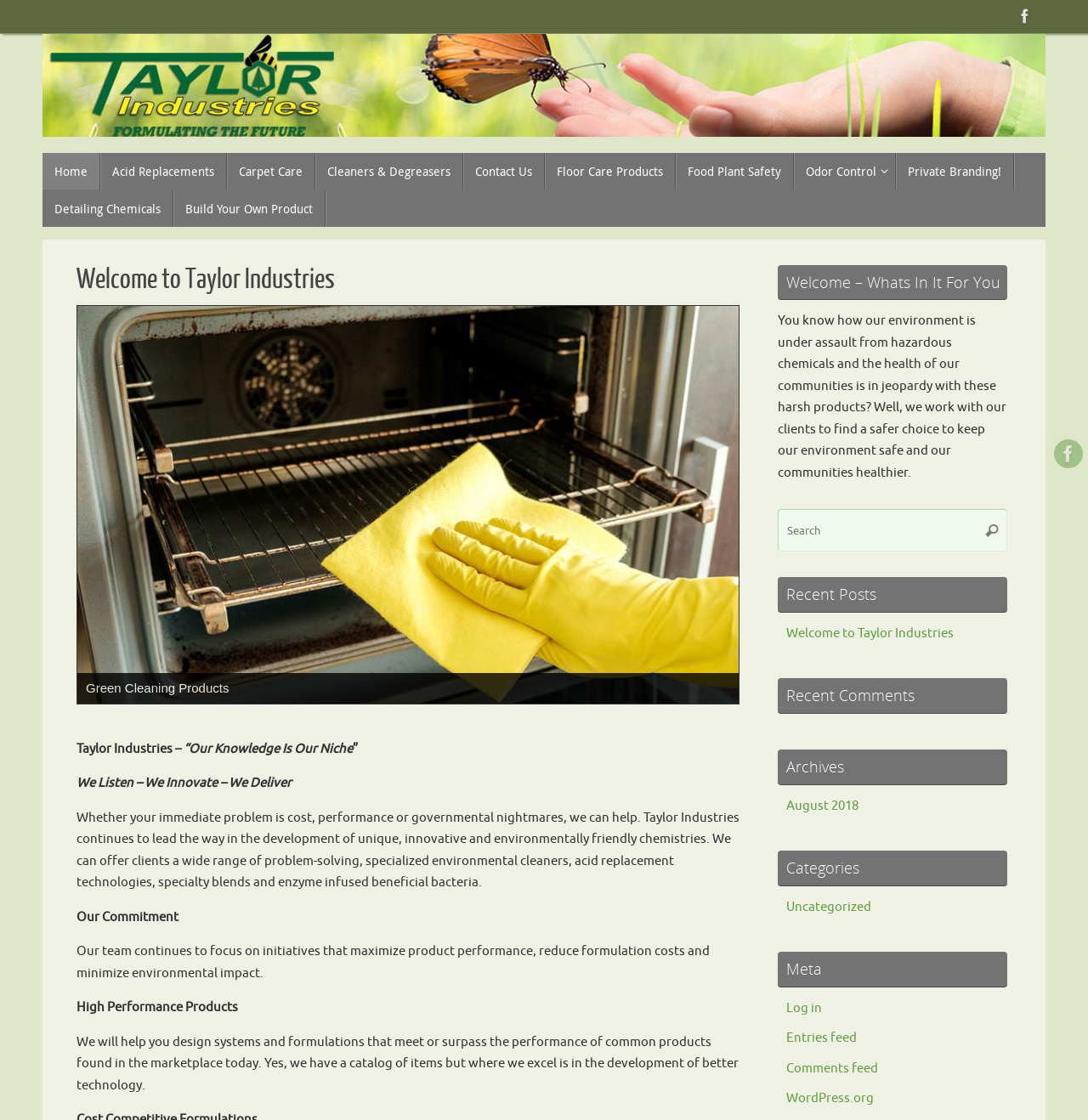How many links are there in the main navigation menu?
Provide a short answer using one word or a brief phrase based on the image.

9